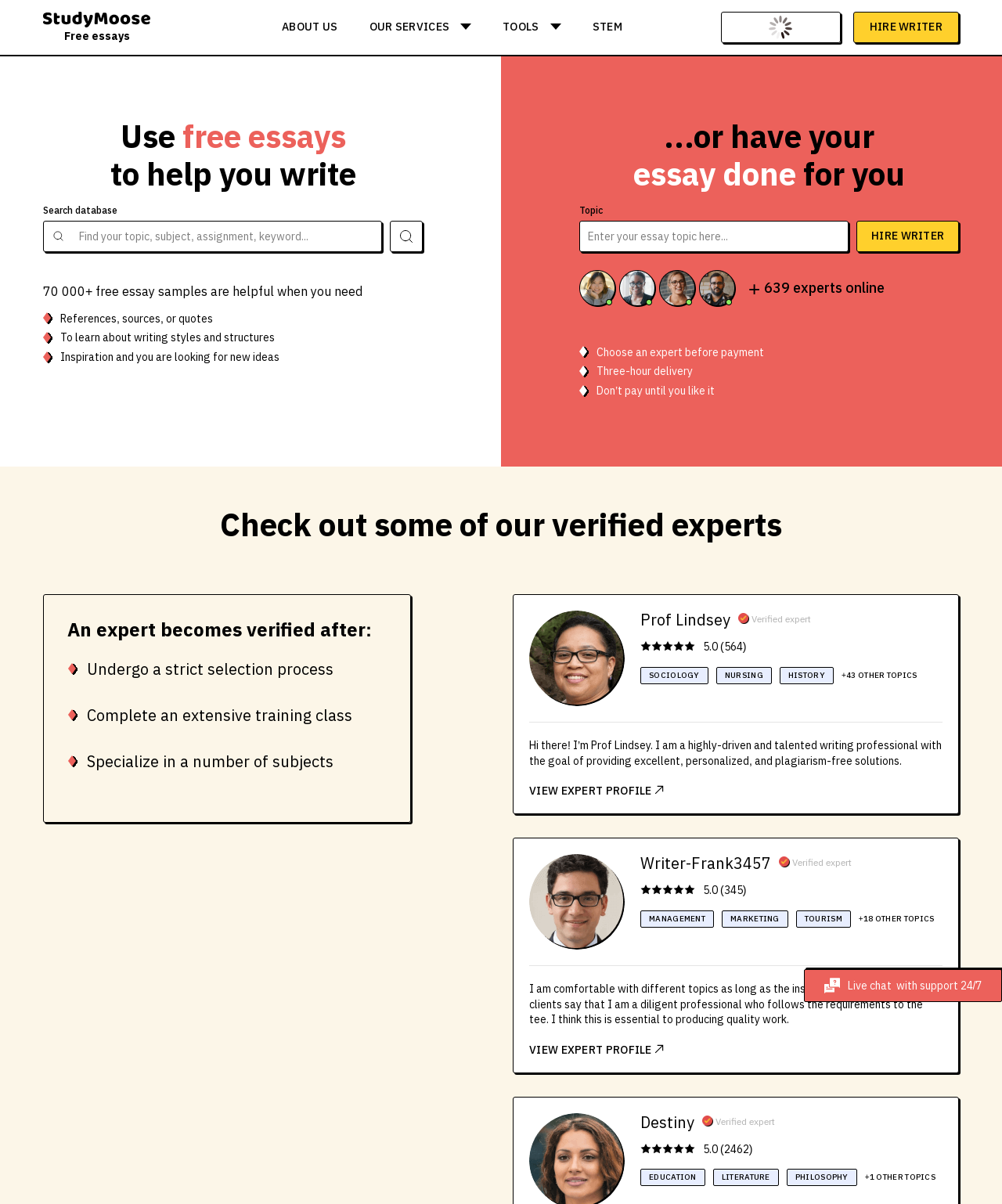Please identify the bounding box coordinates of the clickable element to fulfill the following instruction: "Search for free essays". The coordinates should be four float numbers between 0 and 1, i.e., [left, top, right, bottom].

[0.043, 0.183, 0.381, 0.209]